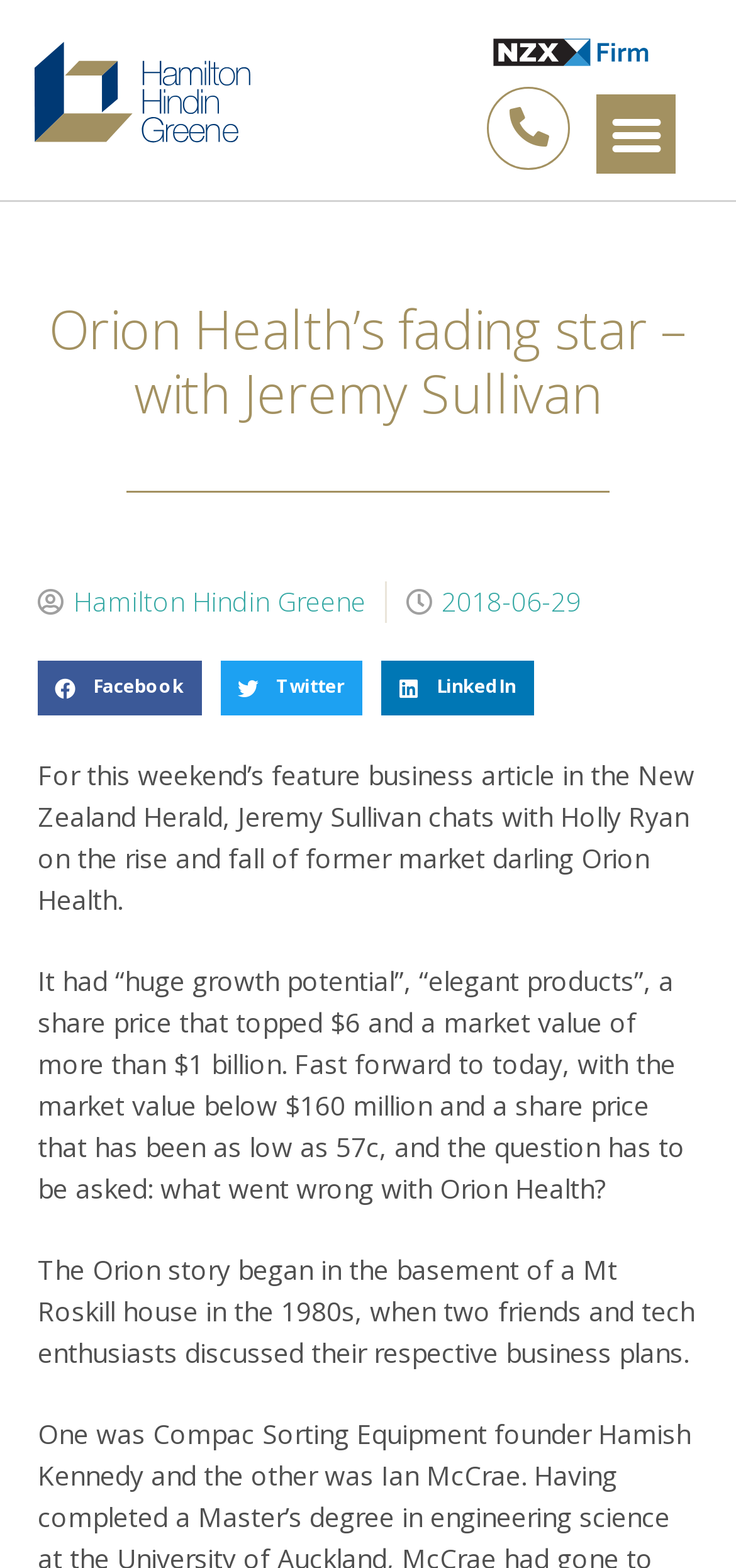What is the topic of the article?
Answer briefly with a single word or phrase based on the image.

Orion Health